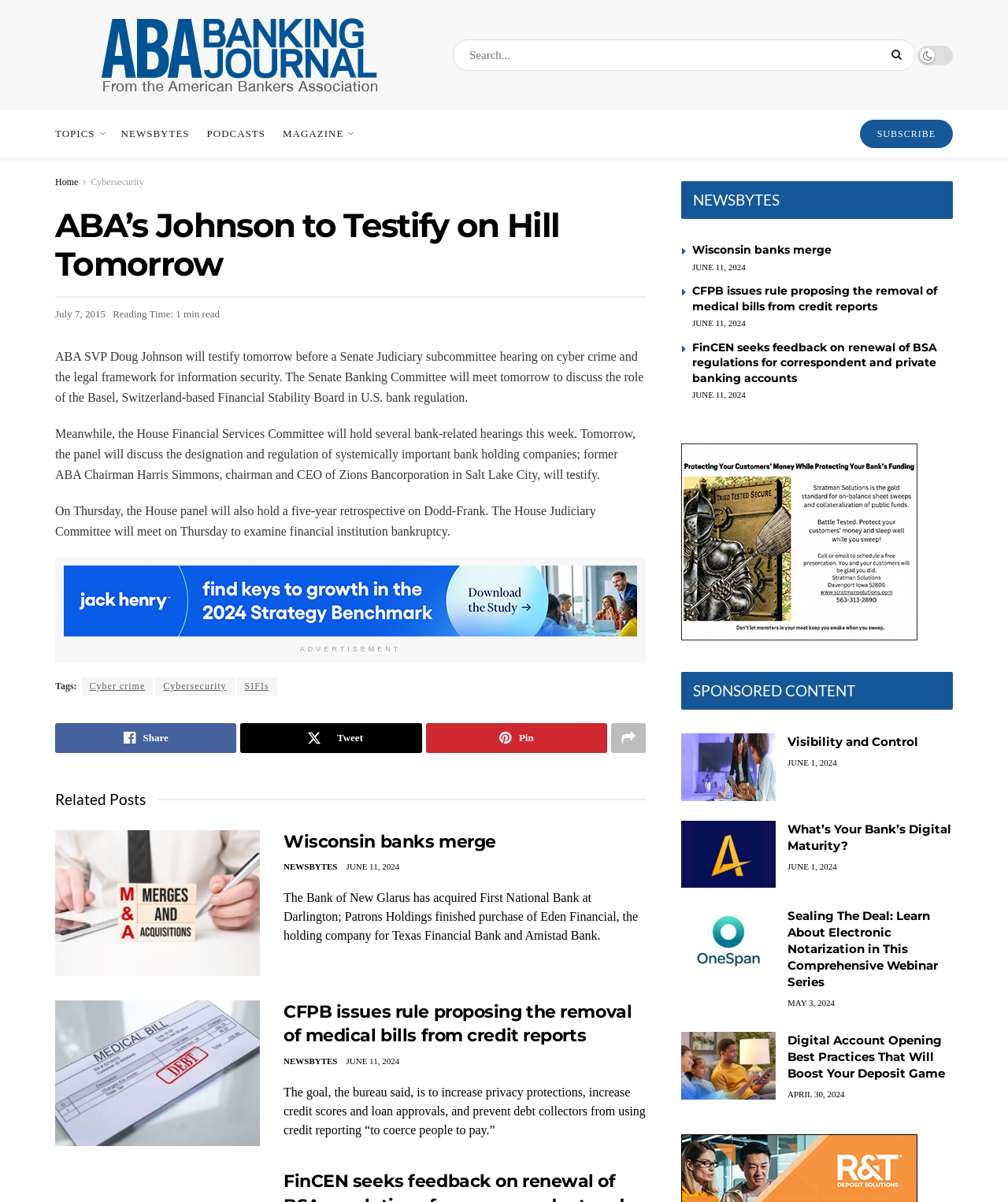Illustrate the webpage thoroughly, mentioning all important details.

This webpage is about the American Bankers Association (ABA) and features an article about ABA's Senior Vice President Doug Johnson testifying before a Senate Judiciary subcommittee hearing on cybercrime and the legal framework for information security. 

At the top of the page, there is a navigation menu with links to "TOPICS", "NEWSBYTES", "PODCASTS", "MAGAZINE", and "SUBSCRIBE". Below this menu, there is a search bar and a "Search Button". 

The main article is titled "ABA’s Johnson to Testify on Hill Tomorrow" and is accompanied by a date "July 7, 2015". The article discusses Doug Johnson's testimony and also mentions other hearings related to banking and finance. 

To the right of the main article, there is a section with links to related posts, including "Wisconsin banks merge" and "CFPB issues rule proposing the removal of medical bills from credit reports". 

Below the main article, there are several sections of sponsored content, including articles titled "Visibility and Control", "What’s Your Bank’s Digital Maturity?", and "Sealing The Deal: Learn About Electronic Notarization in This Comprehensive Webinar Series". Each of these sections includes an image, a heading, and a link to the article. 

There are also several advertisements and iframes scattered throughout the page.